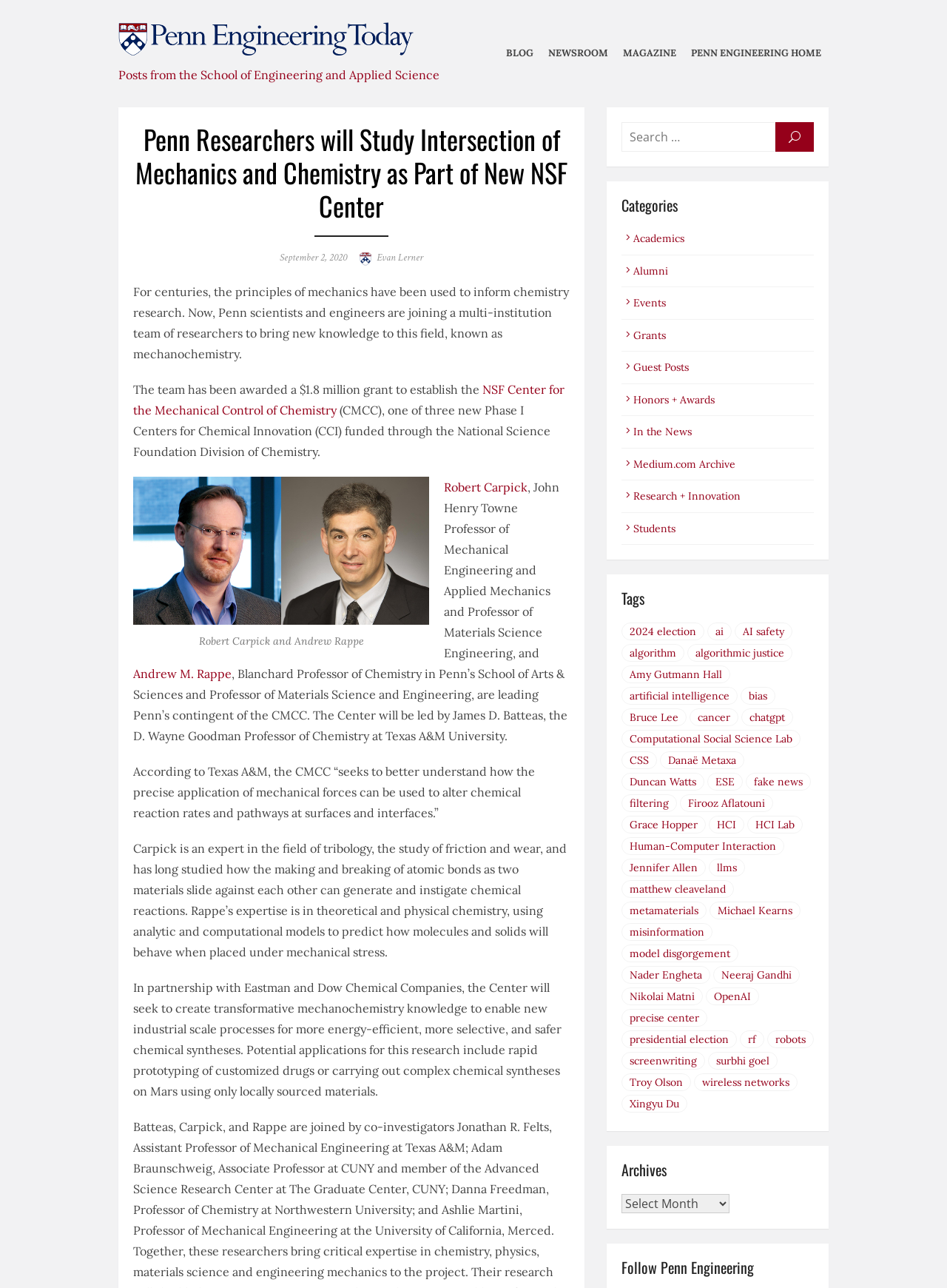Determine the bounding box coordinates of the element's region needed to click to follow the instruction: "View the image of 'Robert Carpick and Andrew Rappe'". Provide these coordinates as four float numbers between 0 and 1, formatted as [left, top, right, bottom].

[0.141, 0.37, 0.453, 0.485]